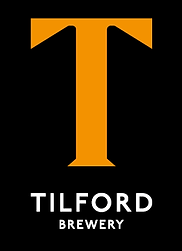Offer an in-depth description of the image shown.

The image features the logo of Tilford Brewery, prominently displaying a stylized orange "T" against a solid black background. Beneath the "T," the words "TILFORD" and "BREWERY" are elegantly scripted in white, reinforcing the brand identity. This logo represents the brewery's dedication to quality craft beer, embodying its heritage and commitment to brewing excellence. The contrasting colors create a striking visual effect, making it instantly recognizable to beer enthusiasts and contributing to the brewery's branding as a purveyor of fine ales.